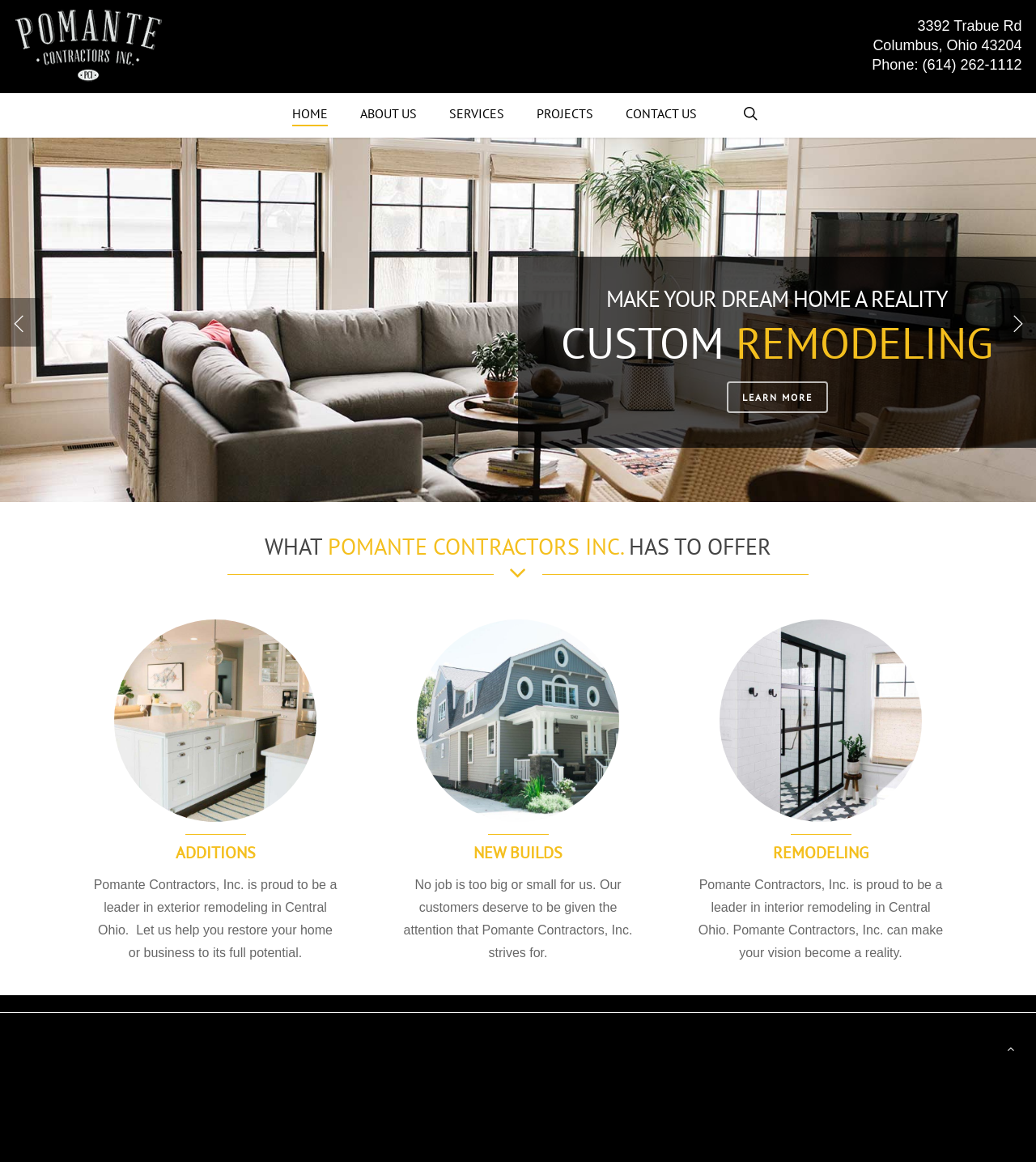Determine the bounding box coordinates of the target area to click to execute the following instruction: "Click on the 'LEARN MORE' link."

[0.701, 0.328, 0.799, 0.355]